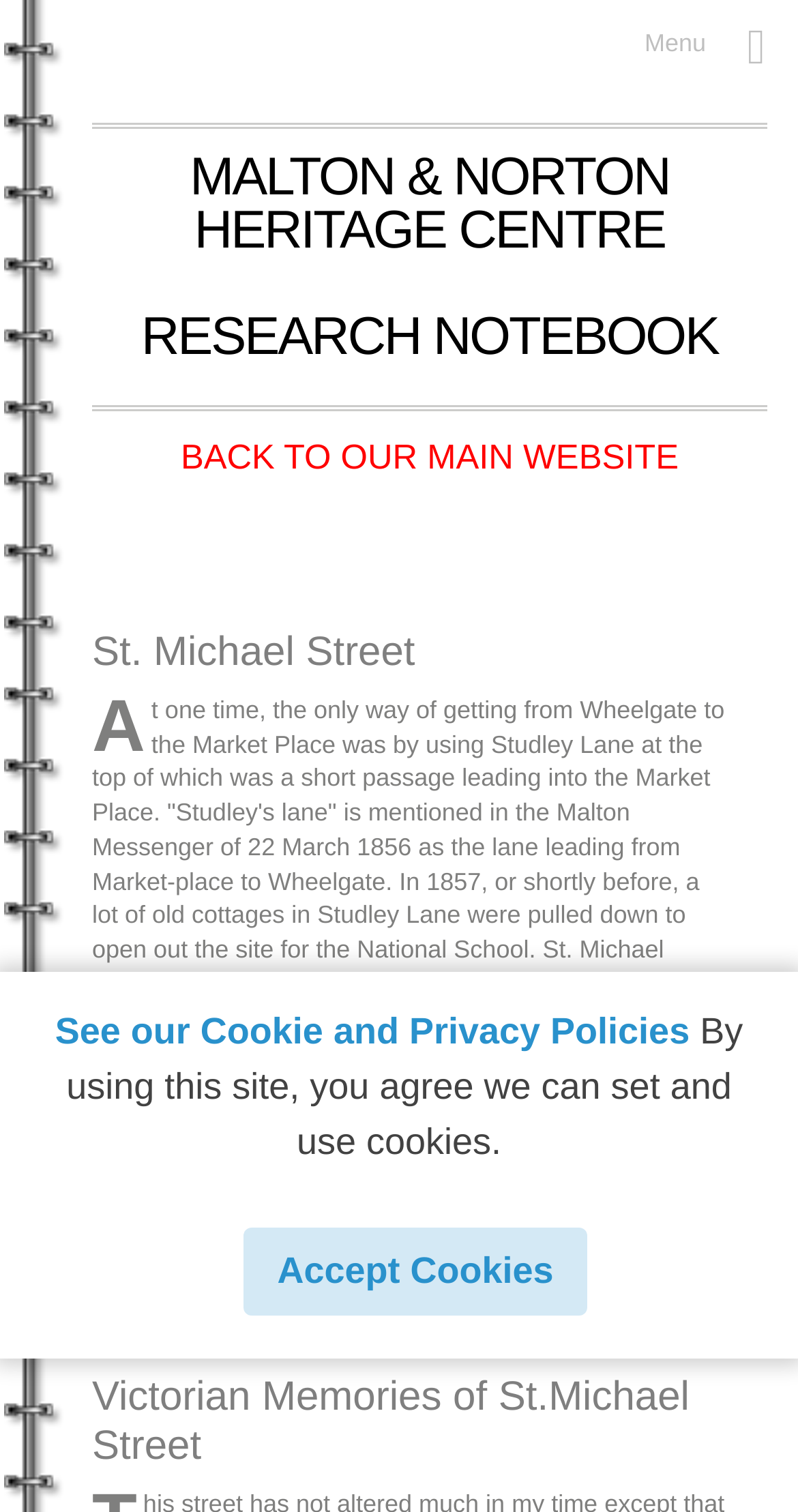Identify and provide the main heading of the webpage.

MALTON & NORTON HERITAGE CENTRE

RESEARCH NOTEBOOK